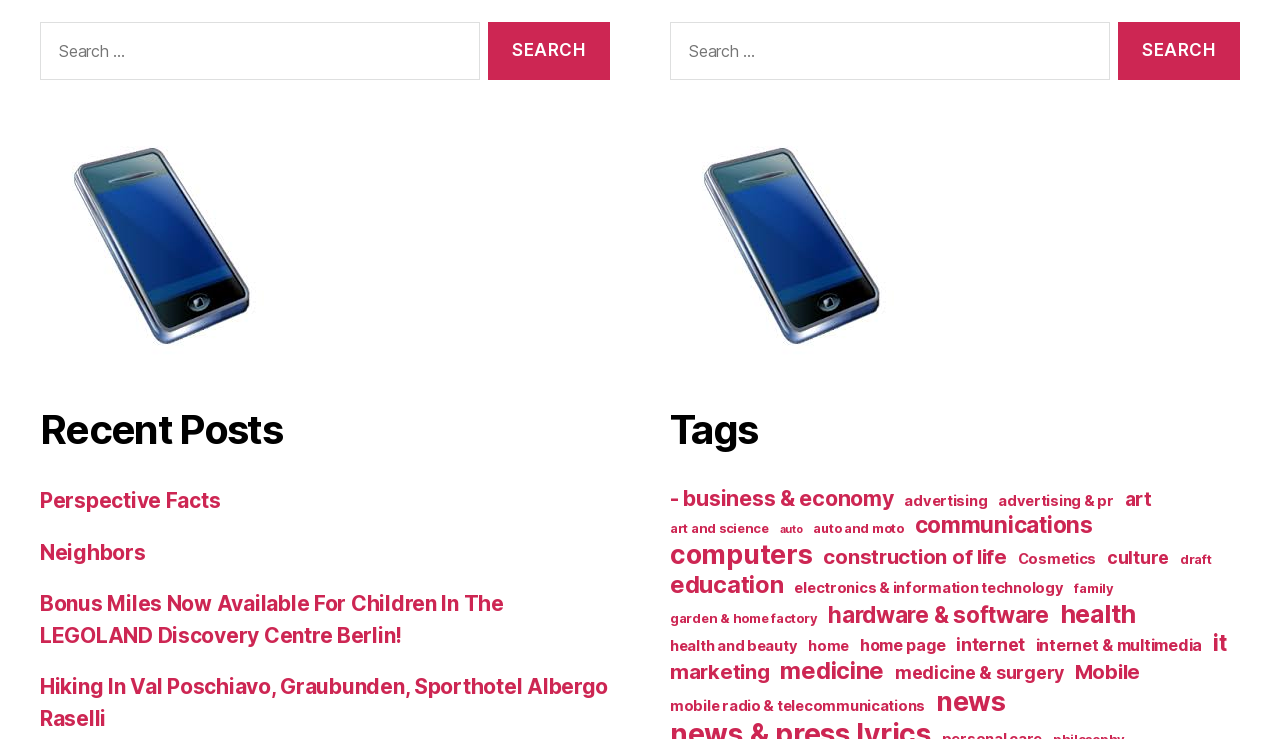Determine the bounding box coordinates for the clickable element to execute this instruction: "Search for something again". Provide the coordinates as four float numbers between 0 and 1, i.e., [left, top, right, bottom].

[0.523, 0.029, 0.867, 0.108]